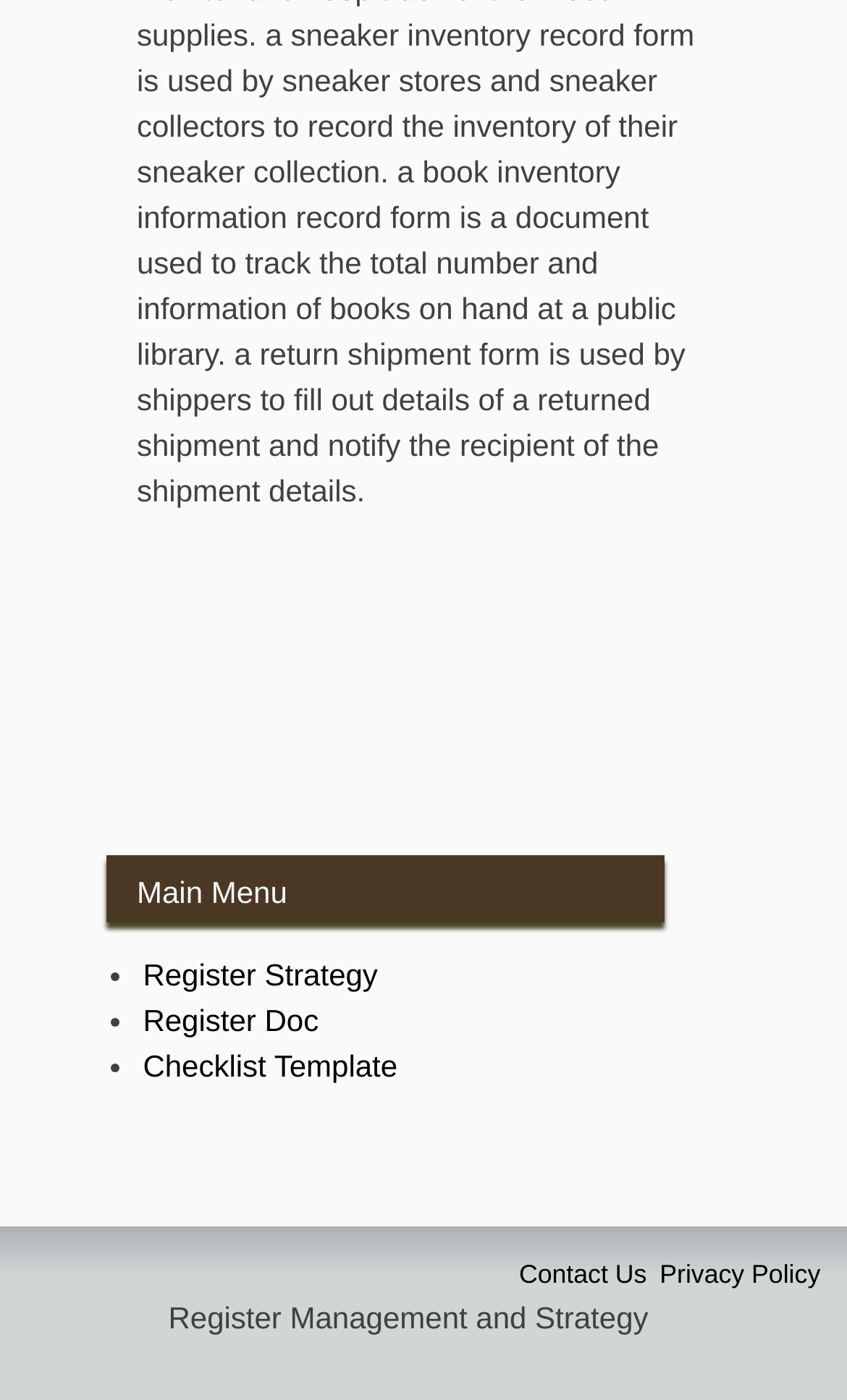Locate the UI element described by Privacy Policy and provide its bounding box coordinates. Use the format (top-left x, top-left y, bottom-right x, bottom-right y) with all values as floating point numbers between 0 and 1.

[0.779, 0.899, 0.969, 0.921]